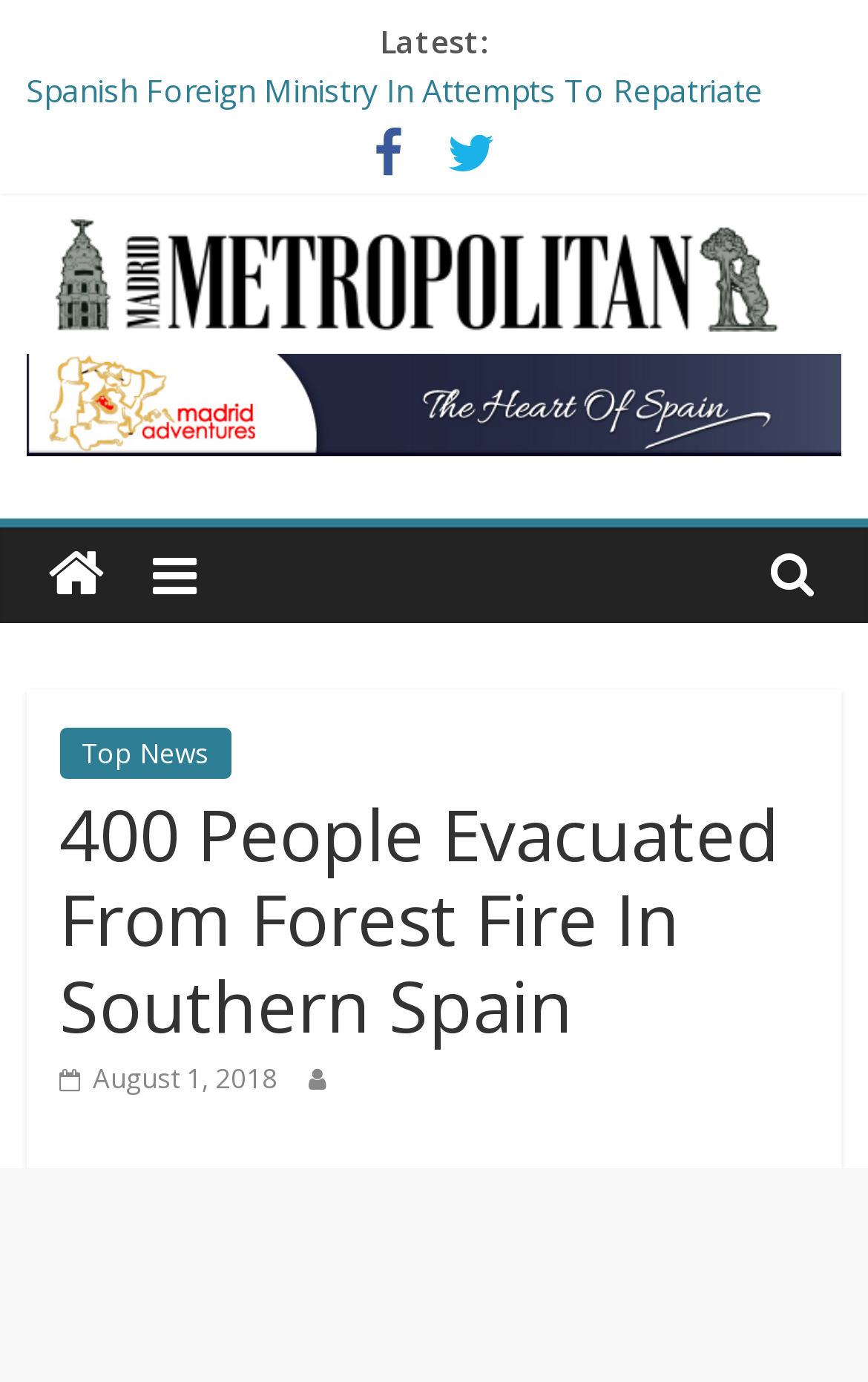Using the webpage screenshot and the element description Madrid Metropolitan, determine the bounding box coordinates. Specify the coordinates in the format (top-left x, top-left y, bottom-right x, bottom-right y) with values ranging from 0 to 1.

[0.027, 0.233, 0.756, 0.421]